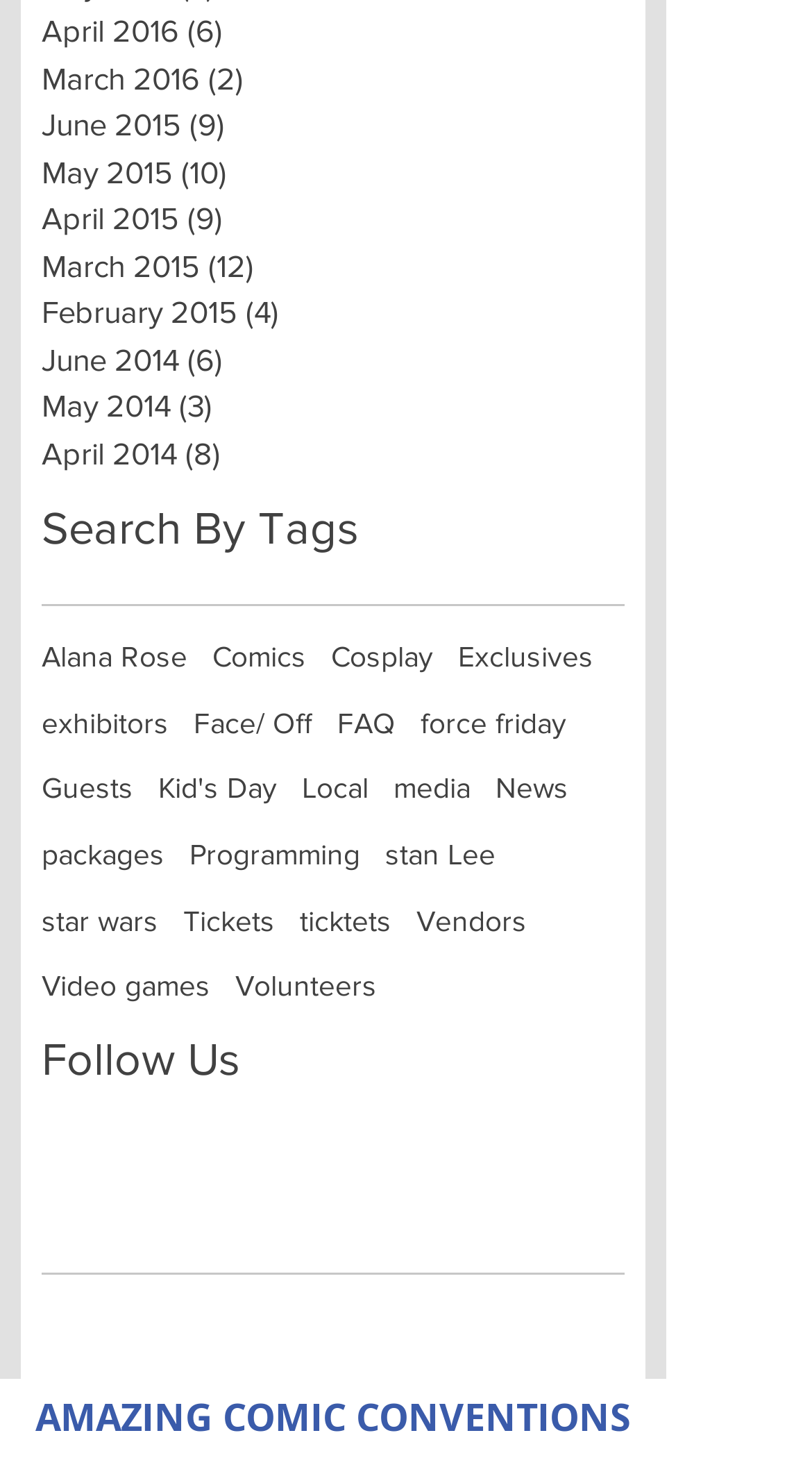Examine the image and give a thorough answer to the following question:
What is the last tag listed?

I looked at the links under the 'Search By Tags' heading, and found that the last link is 'Video games'.